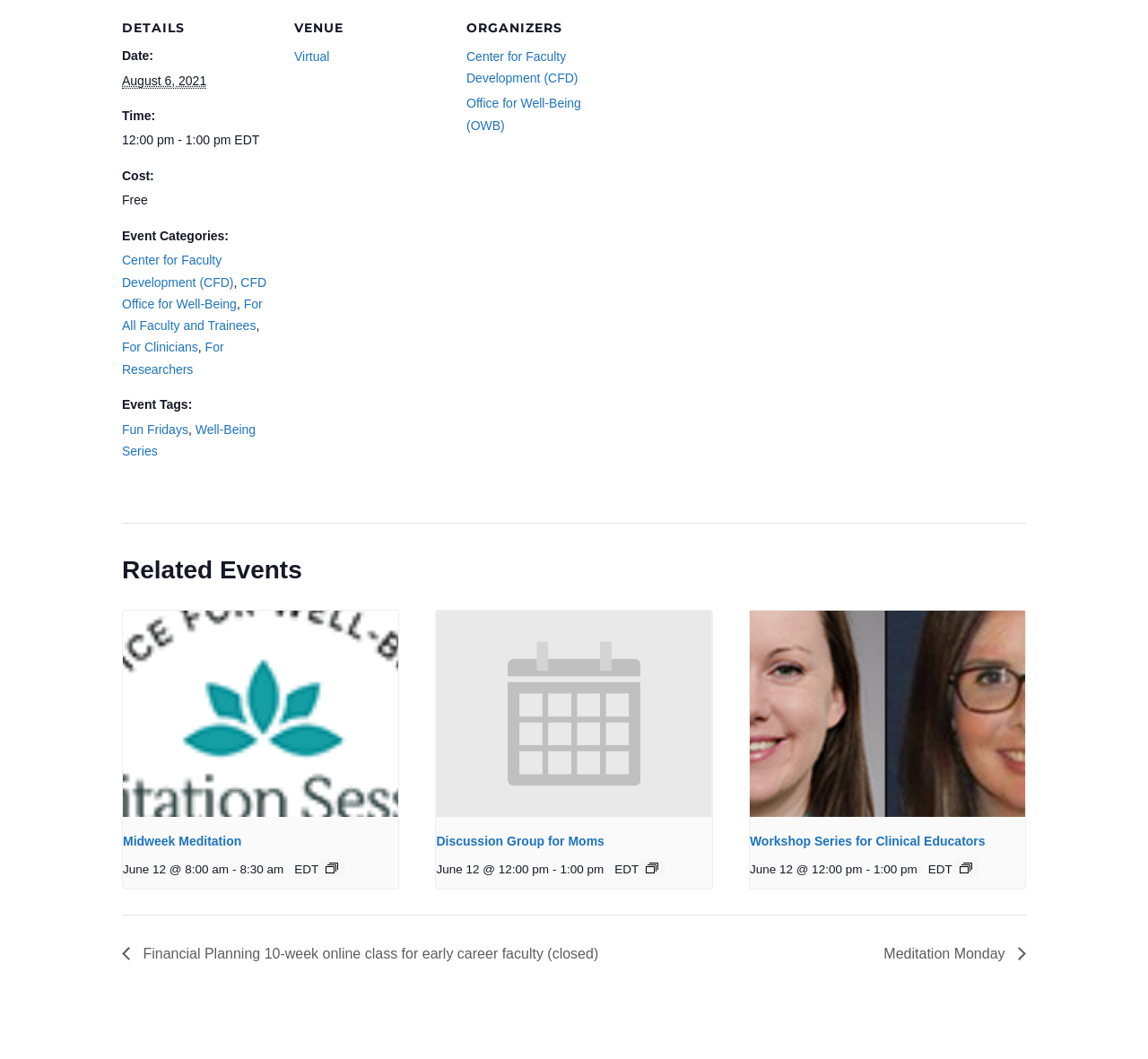Please determine the bounding box coordinates of the element to click on in order to accomplish the following task: "explore related events". Ensure the coordinates are four float numbers ranging from 0 to 1, i.e., [left, top, right, bottom].

[0.107, 0.577, 0.347, 0.772]